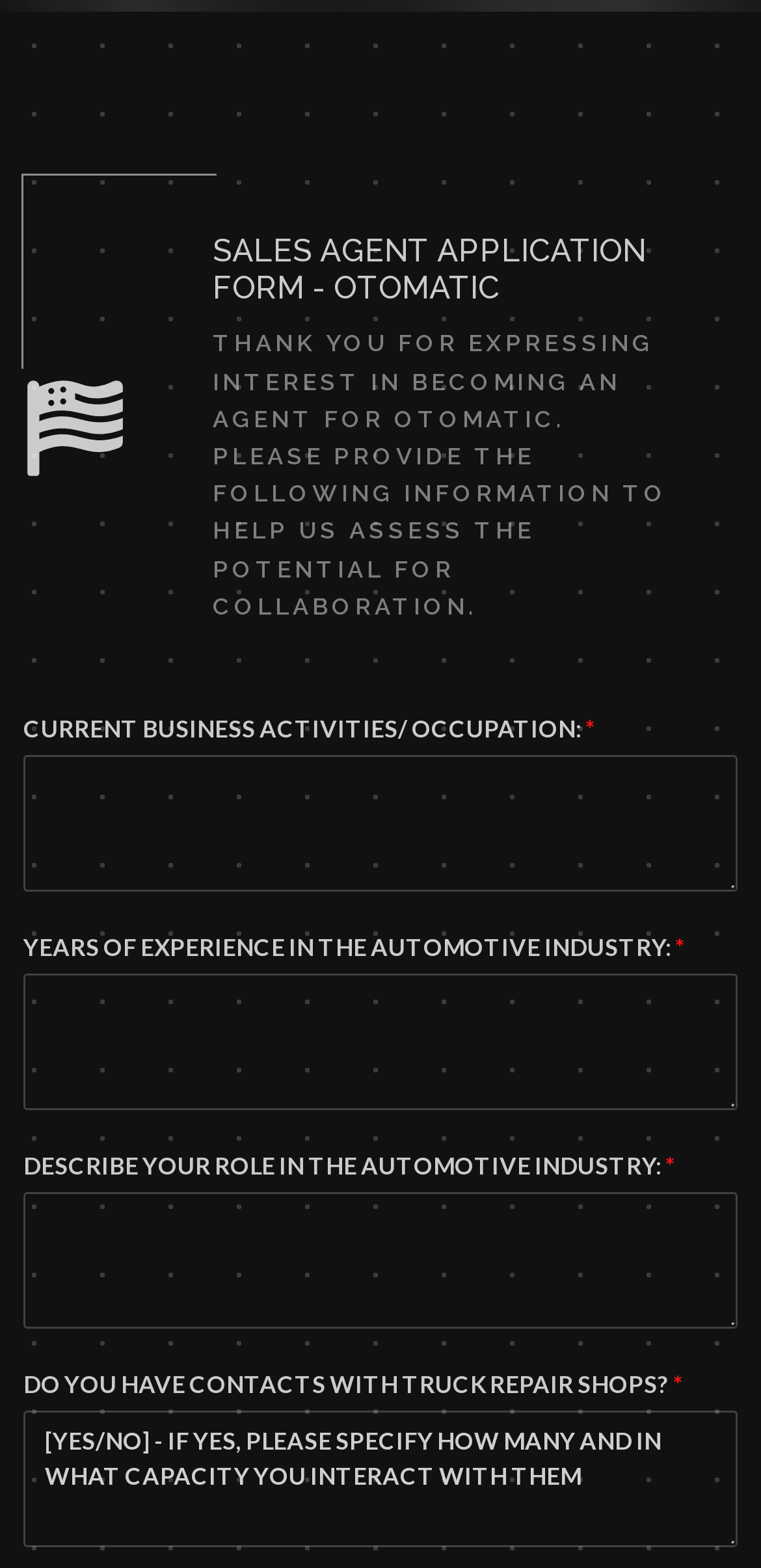What information is required to fill out this form?
Please give a well-detailed answer to the question.

The form requires the user to provide information about their current business activities, years of experience in the automotive industry, their role in the industry, and whether they have contacts with truck repair shops.